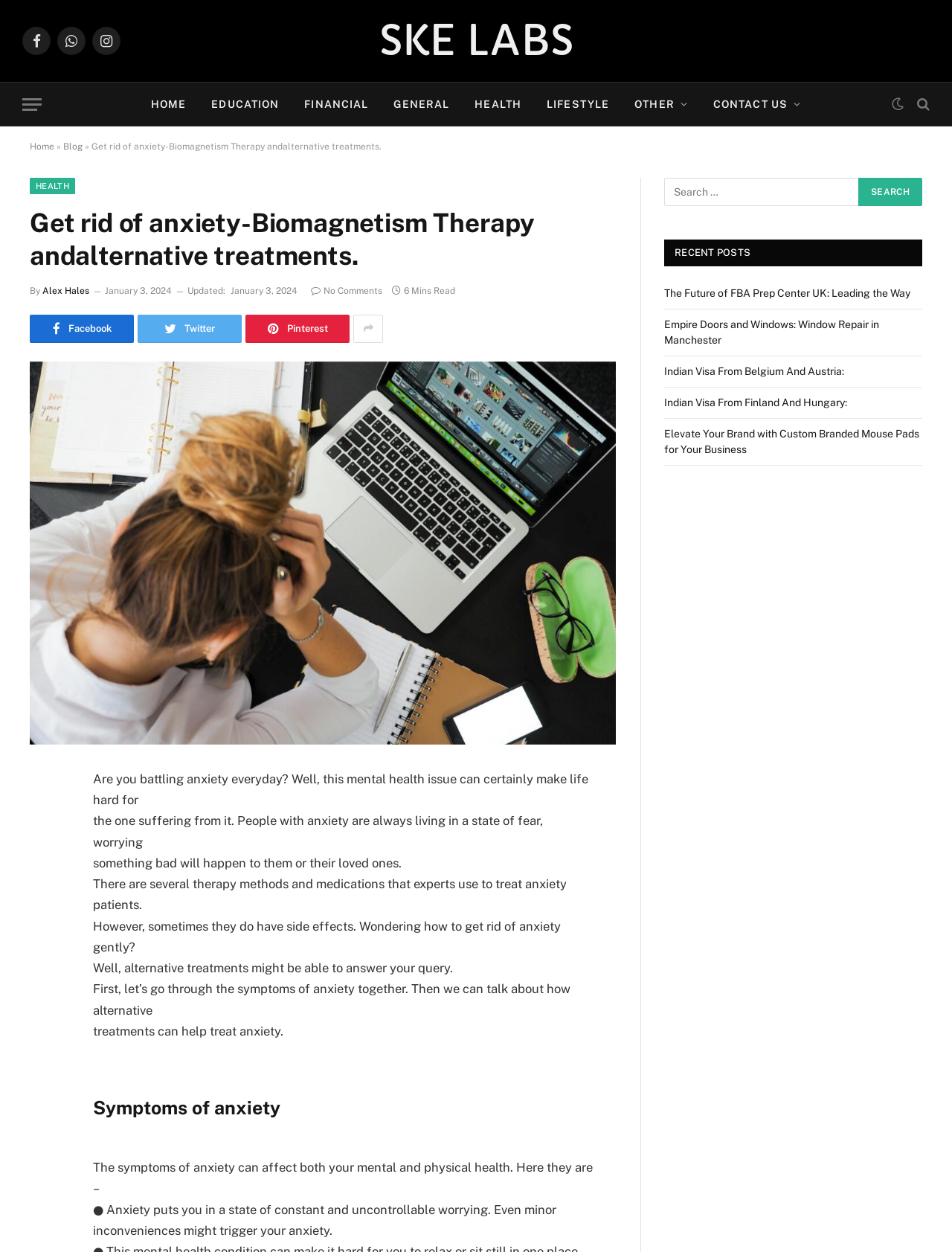Identify the bounding box coordinates of the element that should be clicked to fulfill this task: "Click on the Facebook link". The coordinates should be provided as four float numbers between 0 and 1, i.e., [left, top, right, bottom].

[0.023, 0.021, 0.053, 0.044]